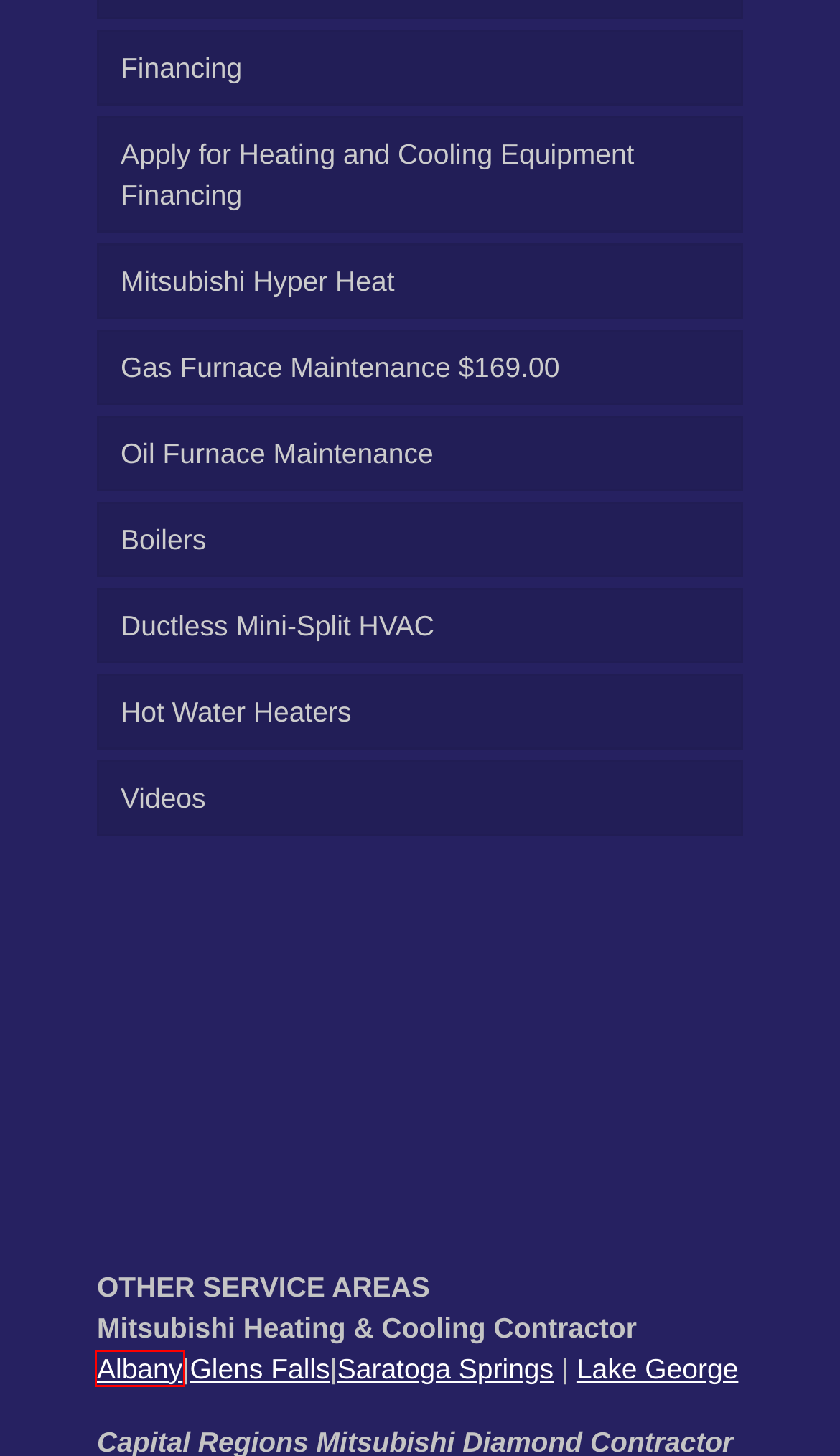You have a screenshot of a webpage with a red rectangle bounding box around an element. Identify the best matching webpage description for the new page that appears after clicking the element in the bounding box. The descriptions are:
A. Heat Pumps – Lake George, New York • Superior CO-OP HVAC
B. Financing • Superior CO-OP HVAC offering financing options!
C. Mitsubishi Hyper Heat Installation & Repair: Superior CO-OP HVAC
D. Heat Pumps – Albany, New York • Superior CO-OP HVAC
E. Hot Water Heaters • Superior CO-OP HVAC Capital Region
F. Oil Furnace Maintenance • Superior CO-OP HVAC
G. Apply for Heating and Cooling Equipment Financing • scoophvac.com
H. Boilers • Superior CO-OP HVAC • Boiler Installation and Repairs

D